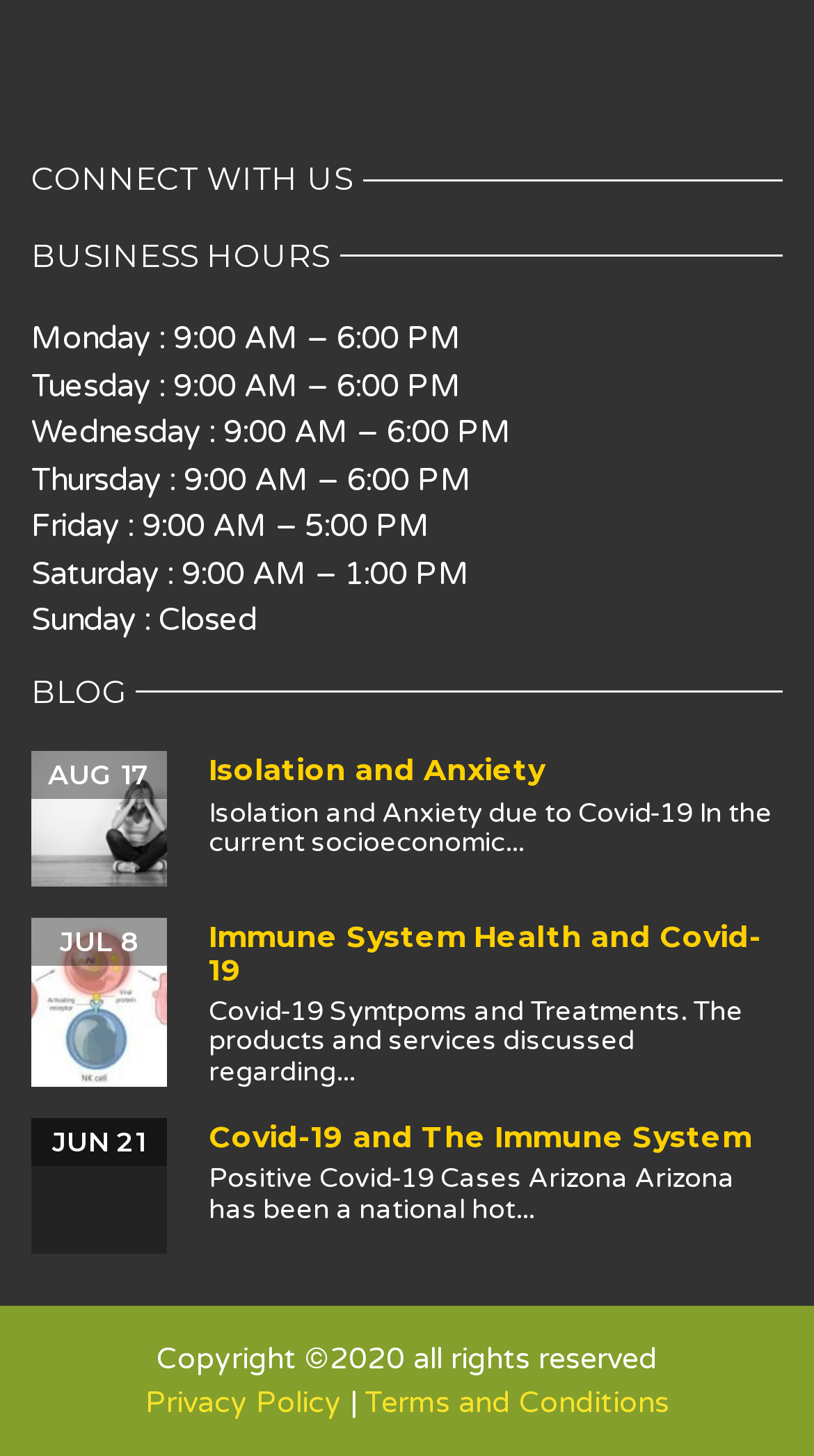Identify the bounding box coordinates of the region I need to click to complete this instruction: "Check 'Terms and Conditions'".

[0.447, 0.951, 0.822, 0.976]